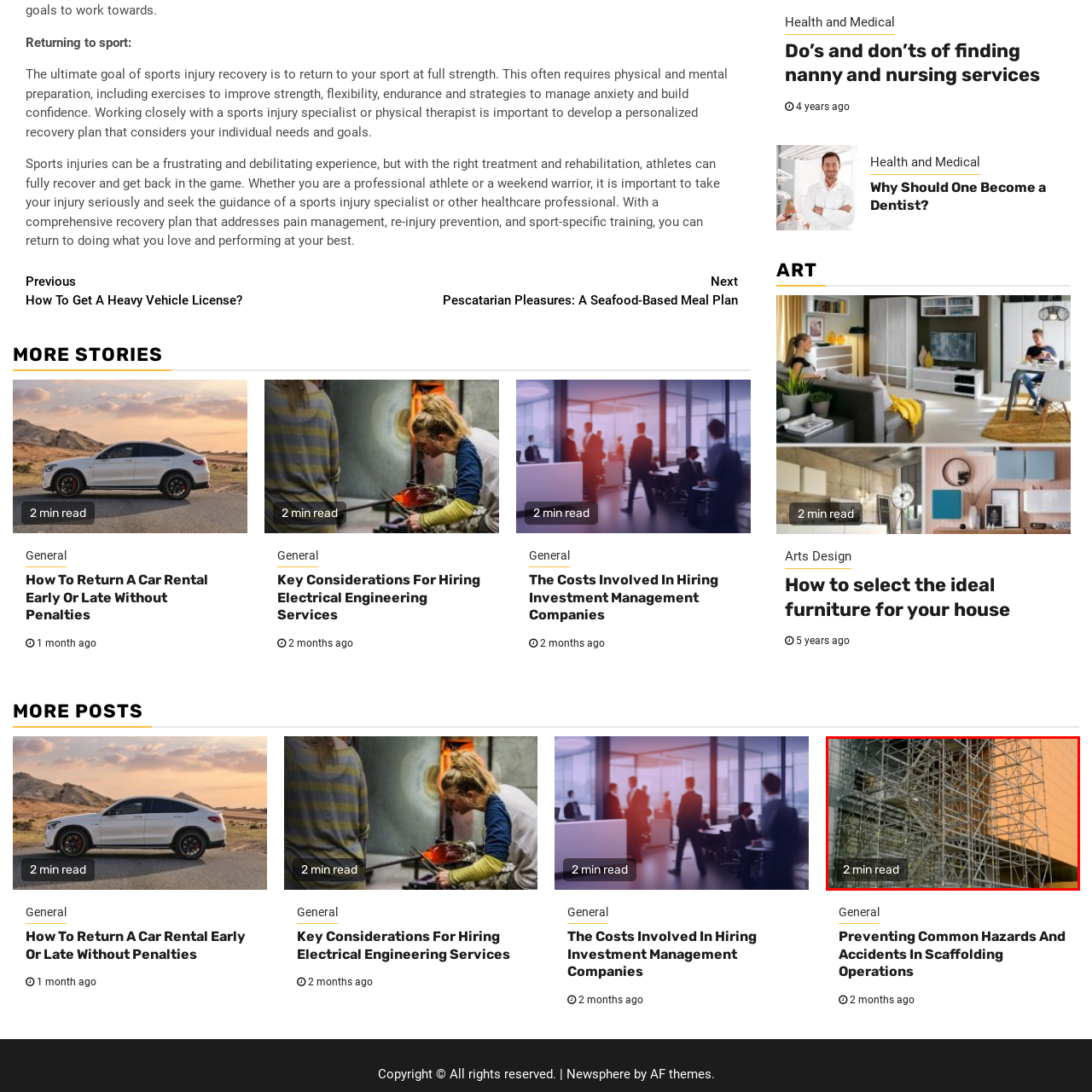Offer a meticulous description of everything depicted in the red-enclosed portion of the image.

This image features a construction scene showcasing a complex scaffolding structure, meticulously designed to support workers and materials at height. The scaffolding is composed of interconnected metal tubes and boards, emphasizing safety and accessibility for various construction tasks. In the foreground, a label indicates "2 min read," suggesting that the accompanying article provides concise yet informative content, likely detailing practices related to scaffolding safety or construction processes. The backdrop likely features a modern building, highlighting the use of scaffolding in urban construction projects.